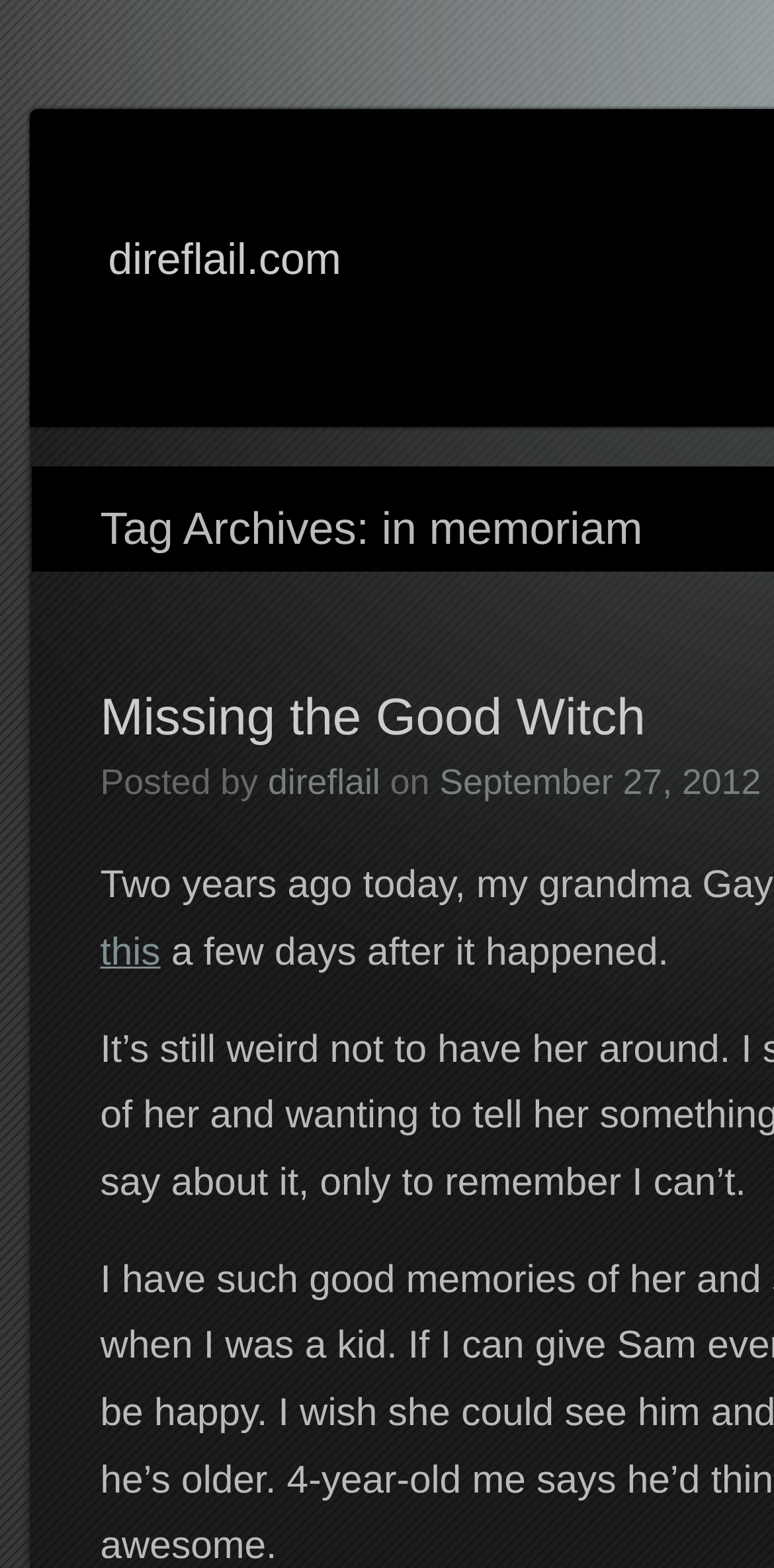What happened a few days before the article was posted?
Kindly give a detailed and elaborate answer to the question.

The text 'a few days after it happened' is located below the article title, implying that some event occurred a few days before the article was posted.